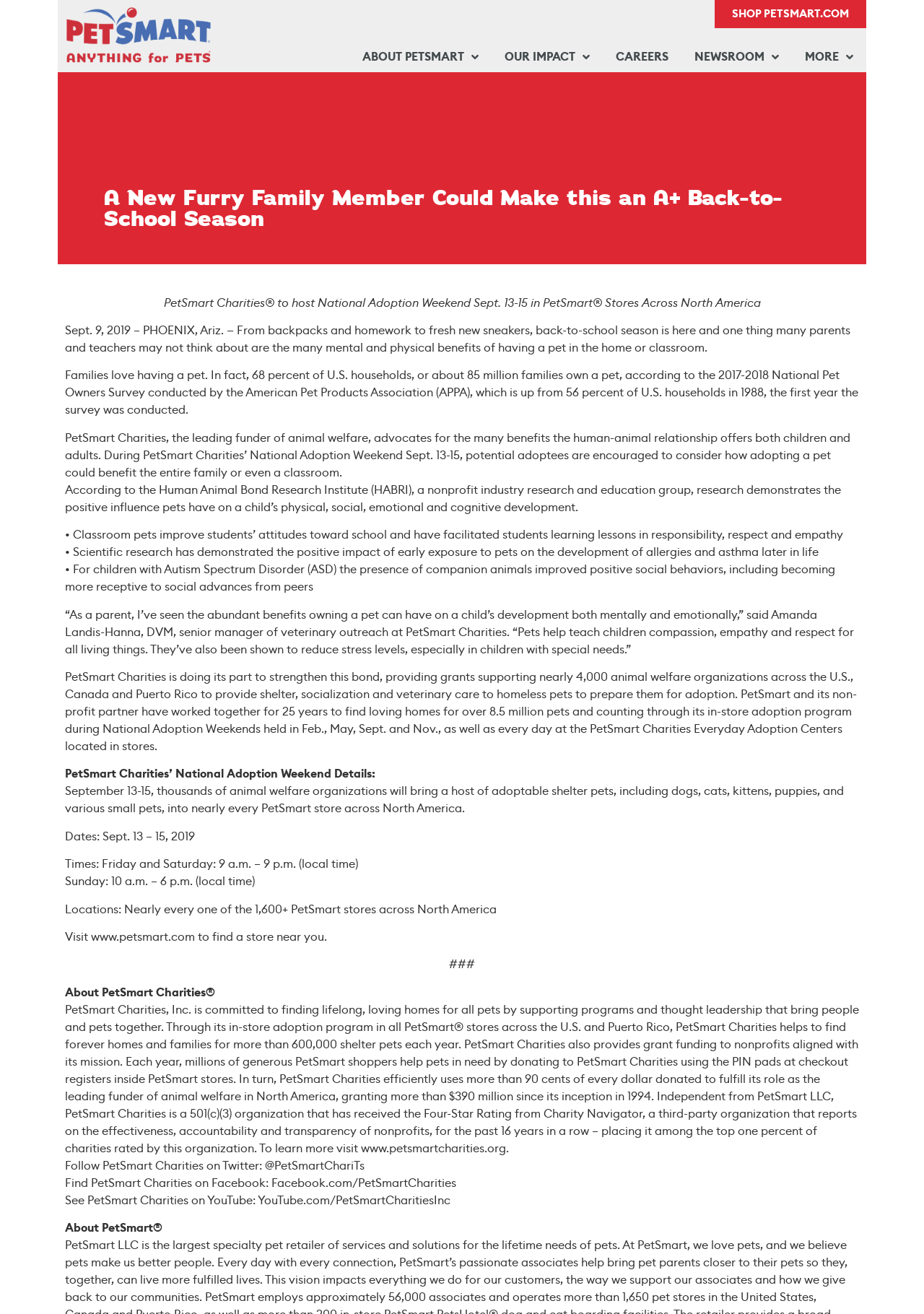Please find and generate the text of the main header of the webpage.

A New Furry Family Member Could Make this an A+ Back-to-School Season